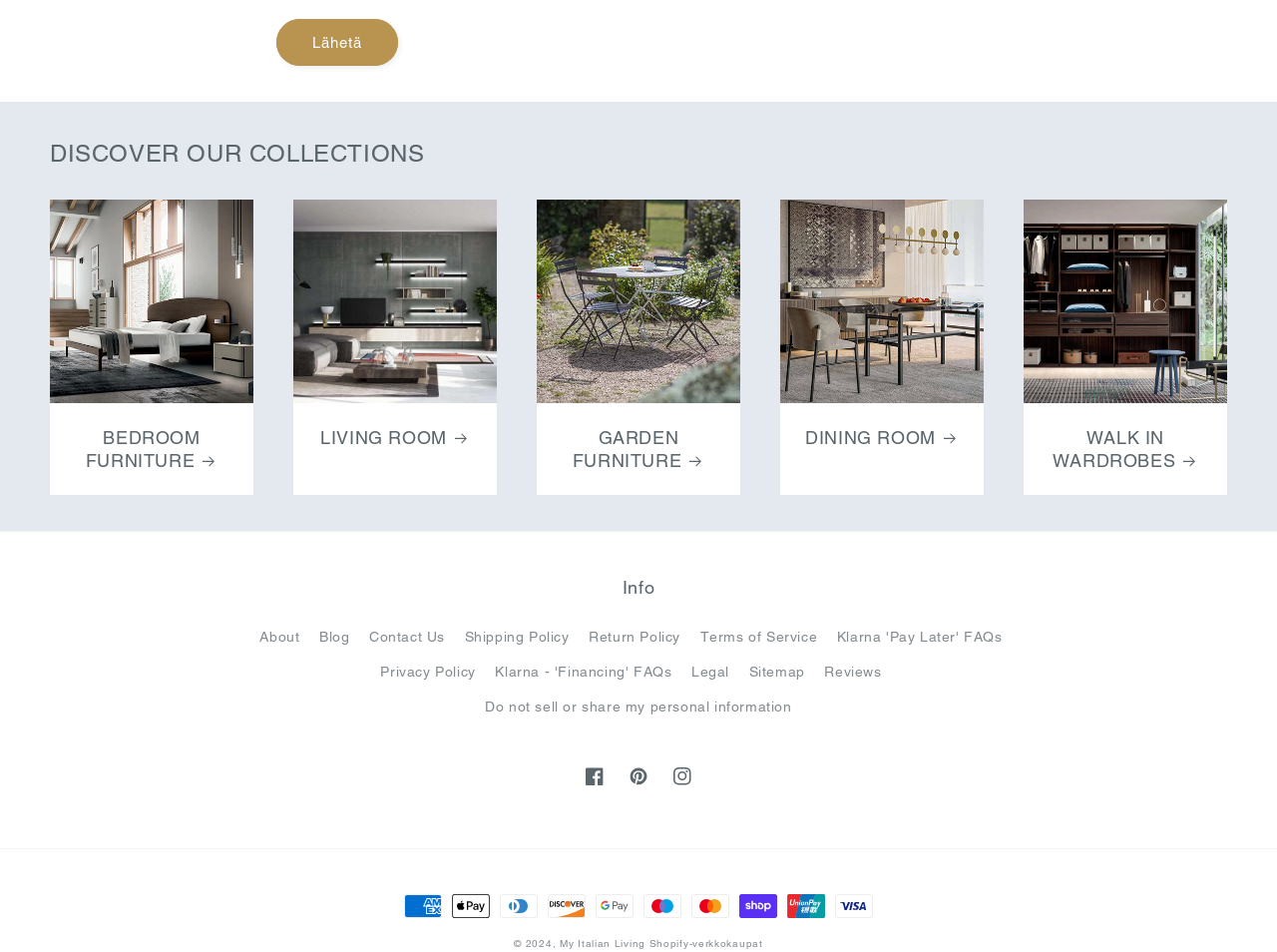Determine the bounding box coordinates of the element that should be clicked to execute the following command: "Go to 'About' page".

[0.203, 0.656, 0.235, 0.688]